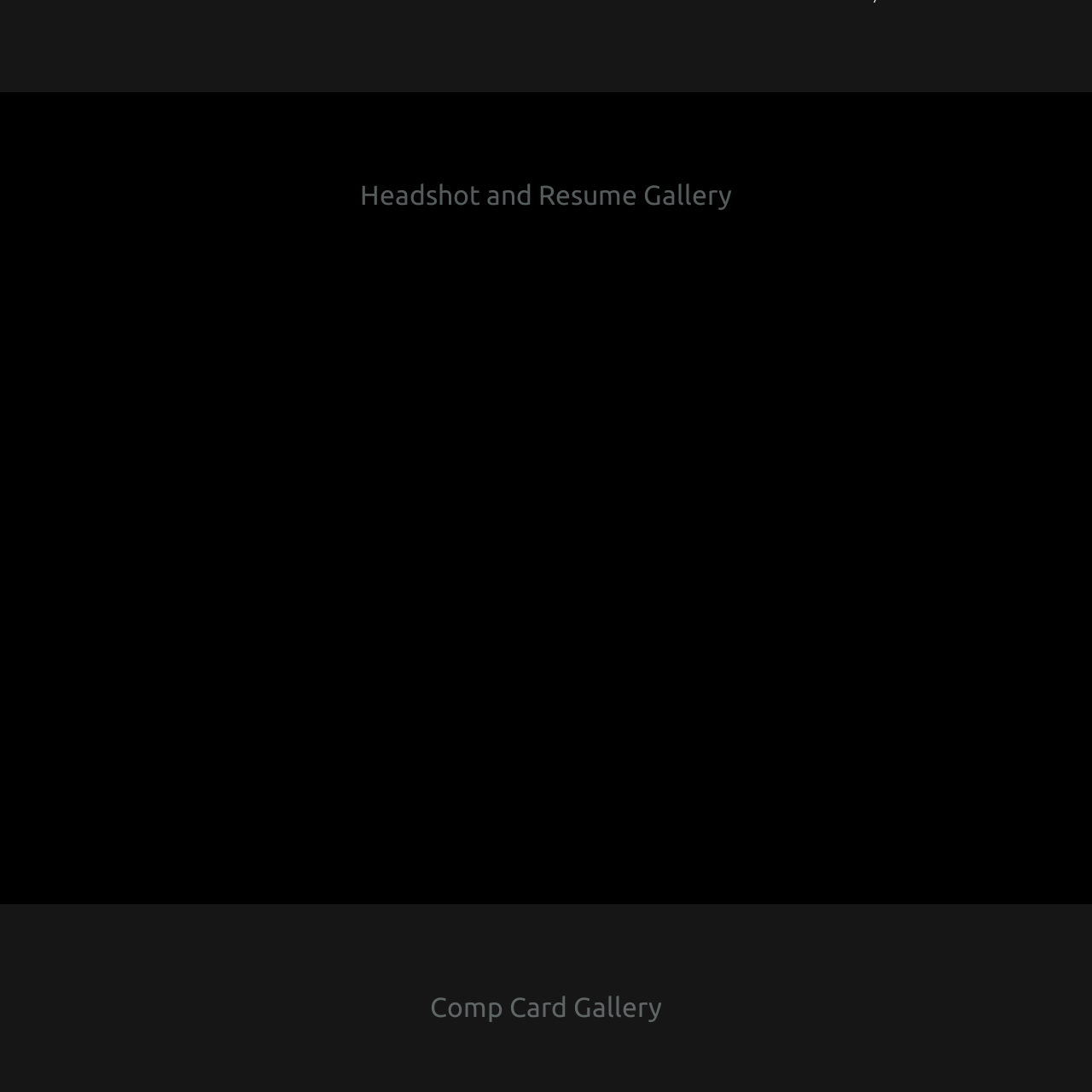Generate a detailed caption for the picture within the red-bordered area.

This image features a professional headshot of a woman, capturing her composed and engaging expression. The photograph is well-framed, highlighting her facial features and giving insight into her personality. Below the image, pertinent details such as her name and contact information are displayed, making it easy for viewers to connect or inquire further. This headshot serves as part of a gallery intended to showcase professional profiles and enhance personal branding, offering an inviting glimpse into the individual's professional identity.